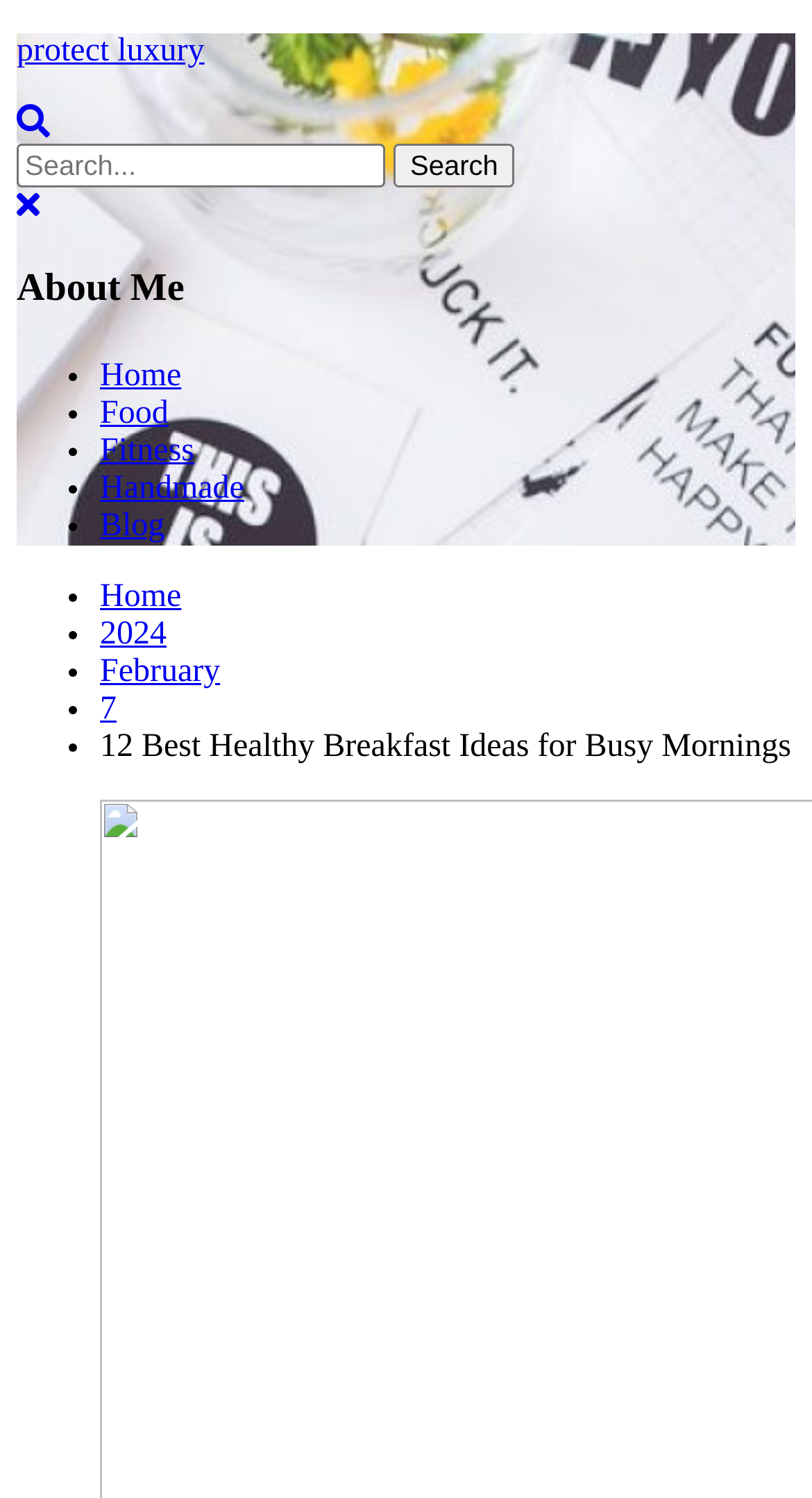Can you find and provide the main heading text of this webpage?

12 Best Healthy Breakfast Ideas for Busy Mornings